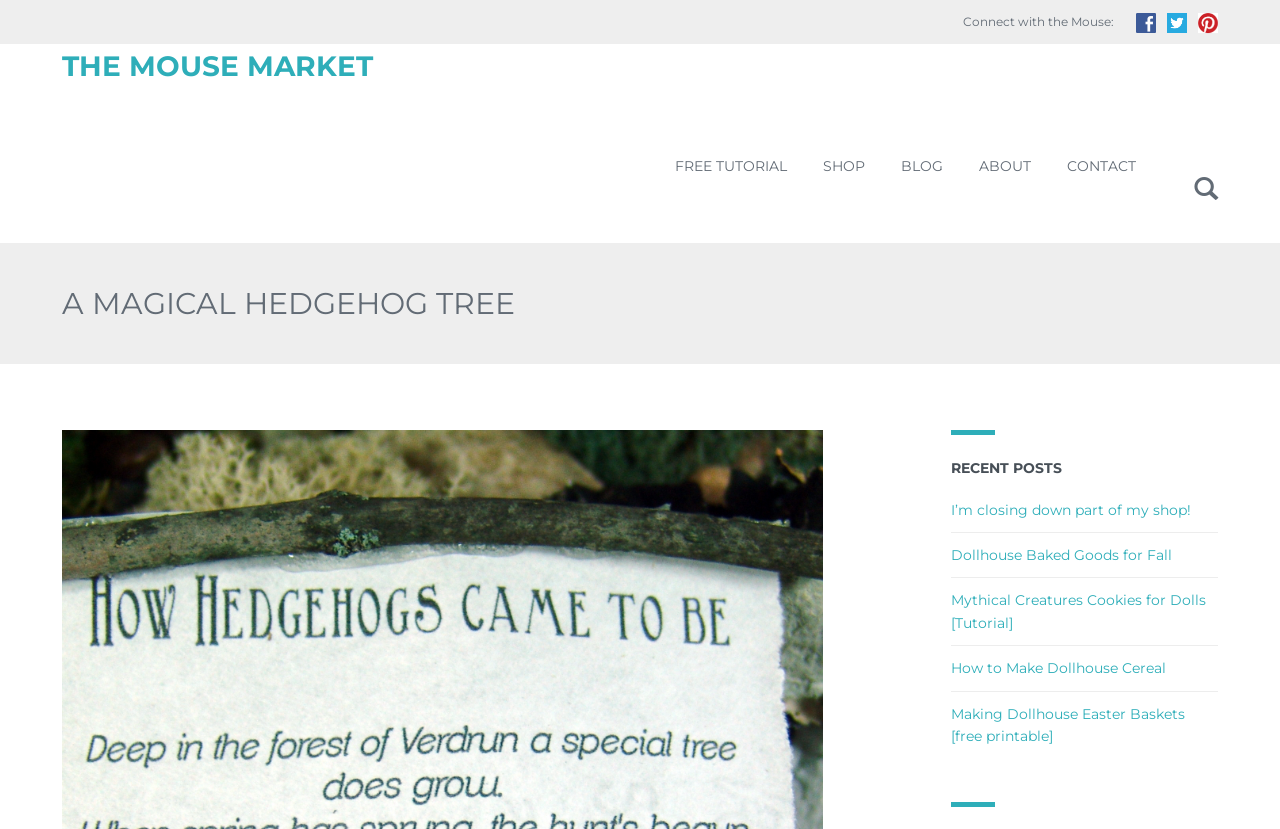Please locate the bounding box coordinates of the element that needs to be clicked to achieve the following instruction: "Read the 'A MAGICAL HEDGEHOG TREE' article". The coordinates should be four float numbers between 0 and 1, i.e., [left, top, right, bottom].

[0.048, 0.293, 0.952, 0.439]